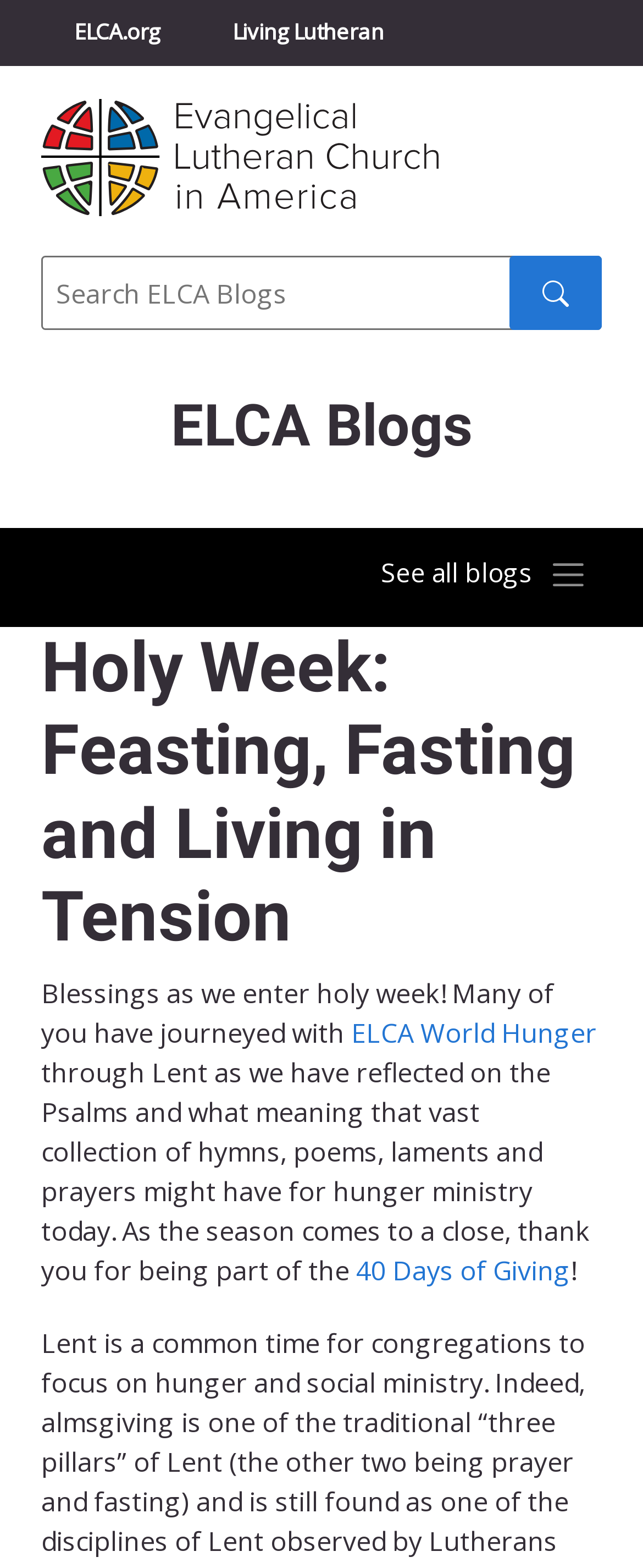Please identify the bounding box coordinates of the element I should click to complete this instruction: 'Learn more about ELCA World Hunger'. The coordinates should be given as four float numbers between 0 and 1, like this: [left, top, right, bottom].

[0.546, 0.647, 0.928, 0.67]